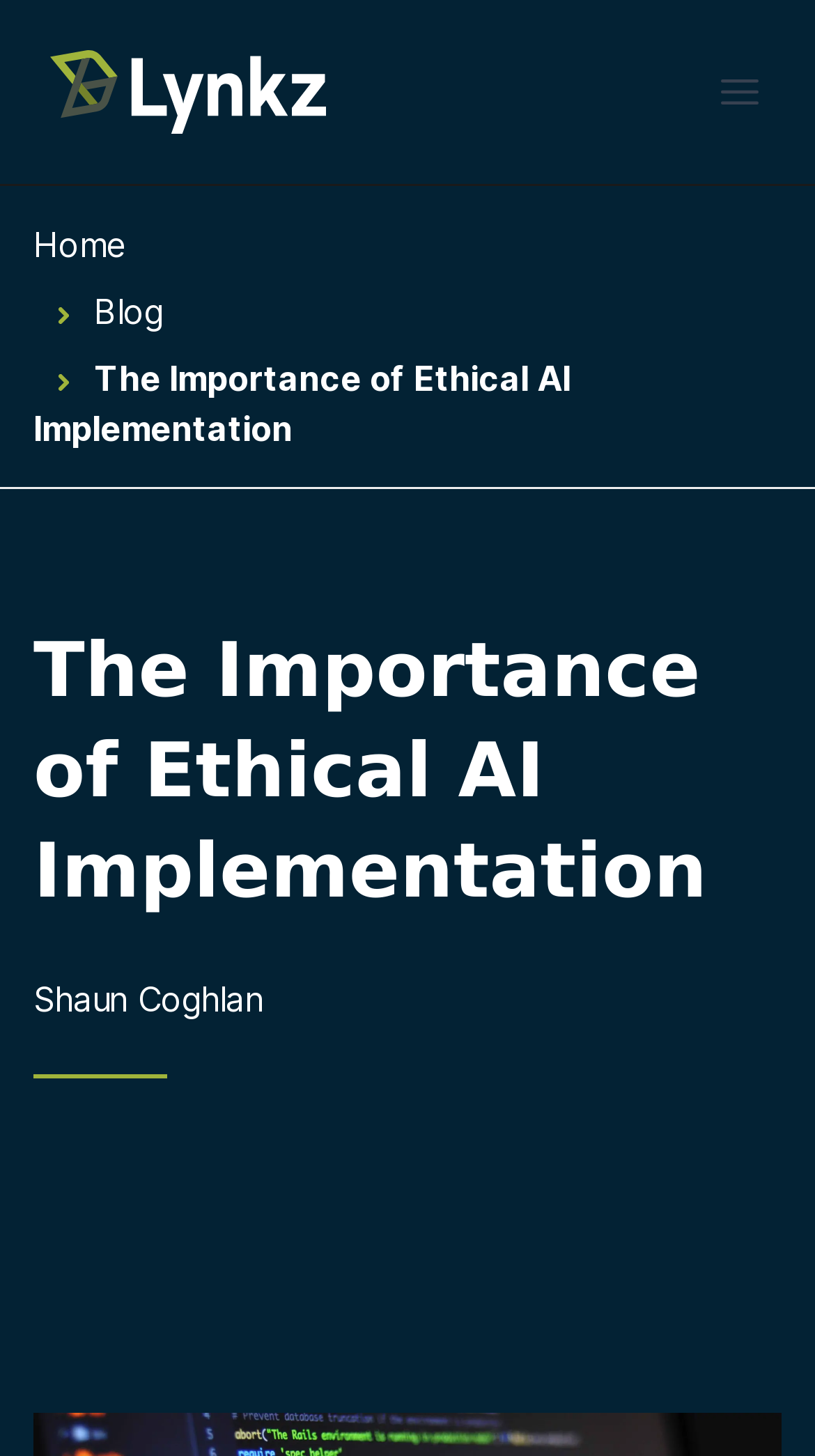Answer the question briefly using a single word or phrase: 
What is the purpose of the button in the top right corner?

Open main menu